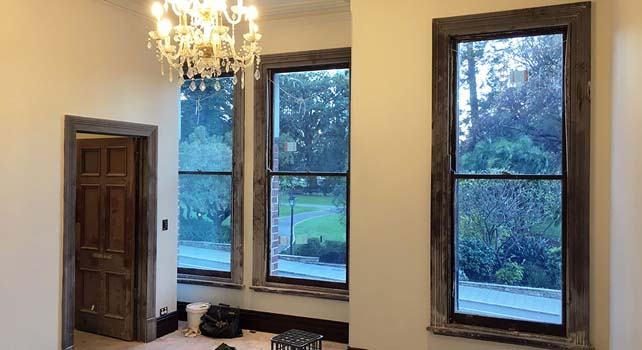Create a detailed narrative of what is happening in the image.

The image showcases a beautifully restored interior of a room featuring two classic double-hung sash windows flanking a door. The windows are framed by elegant, detailed wooden casings, highlighting the craftsmanship typical of heritage architecture. Through the clear glass panes, a picturesque view of a lush garden is visible, enhancing the tranquility of the space. The room is warmly illuminated by a stylish chandelier hanging from the ceiling, adding a touch of sophistication. On the floor, remnants of renovation materials like a bucket and tools suggest ongoing work, emphasizing the commitment to maintaining the heritage integrity of the space. This scene reflects the balance between classic aesthetics and modern restoration practices in heritage window restoration, as offered by sash window specialists in Sydney, NSW.